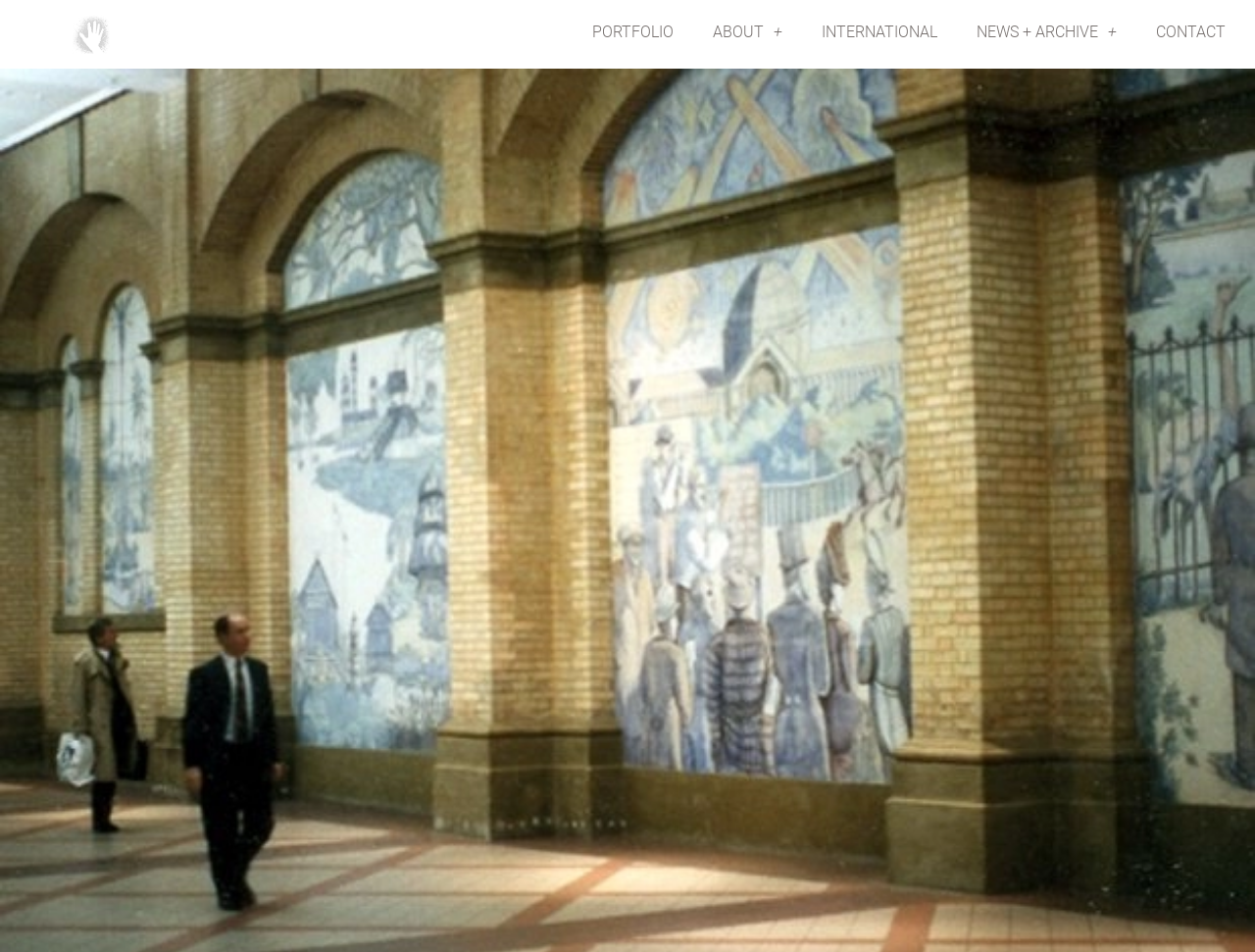Give a one-word or one-phrase response to the question:
What is the first navigation link?

PORTFOLIO